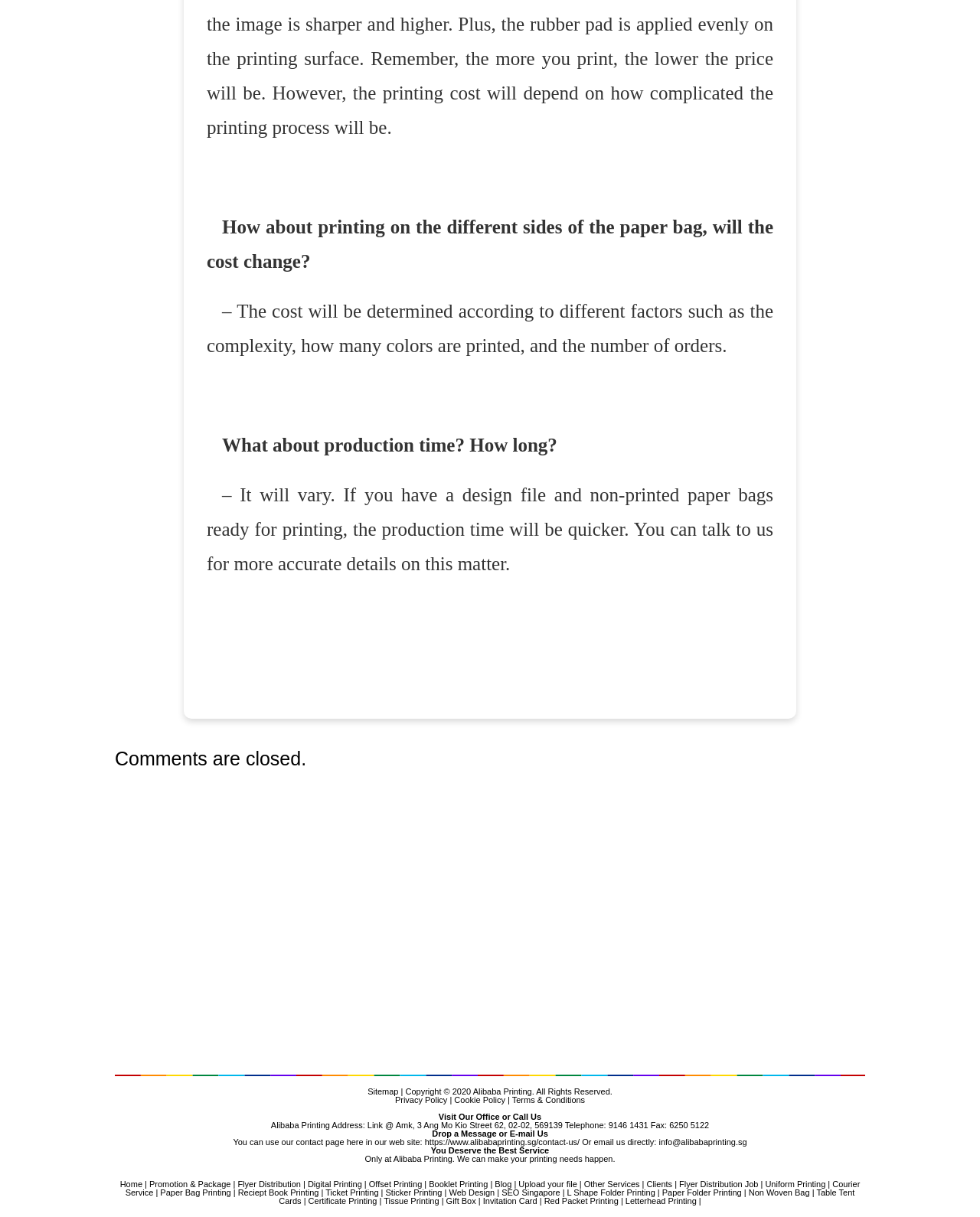Locate the bounding box coordinates of the clickable region necessary to complete the following instruction: "Check the 'Terms & Conditions'". Provide the coordinates in the format of four float numbers between 0 and 1, i.e., [left, top, right, bottom].

[0.522, 0.9, 0.597, 0.908]